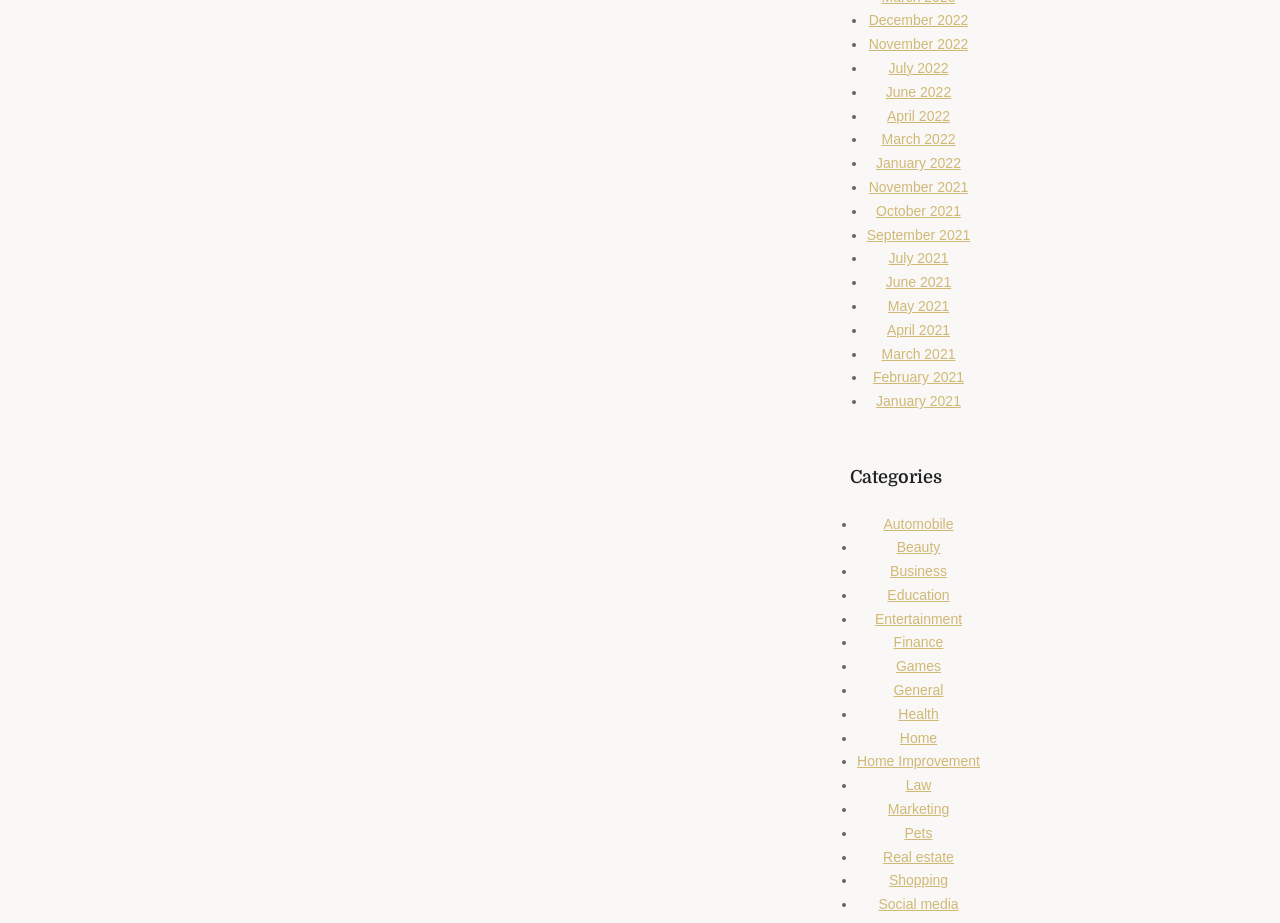Determine the bounding box for the HTML element described here: "April 2021". The coordinates should be given as [left, top, right, bottom] with each number being a float between 0 and 1.

[0.693, 0.349, 0.742, 0.366]